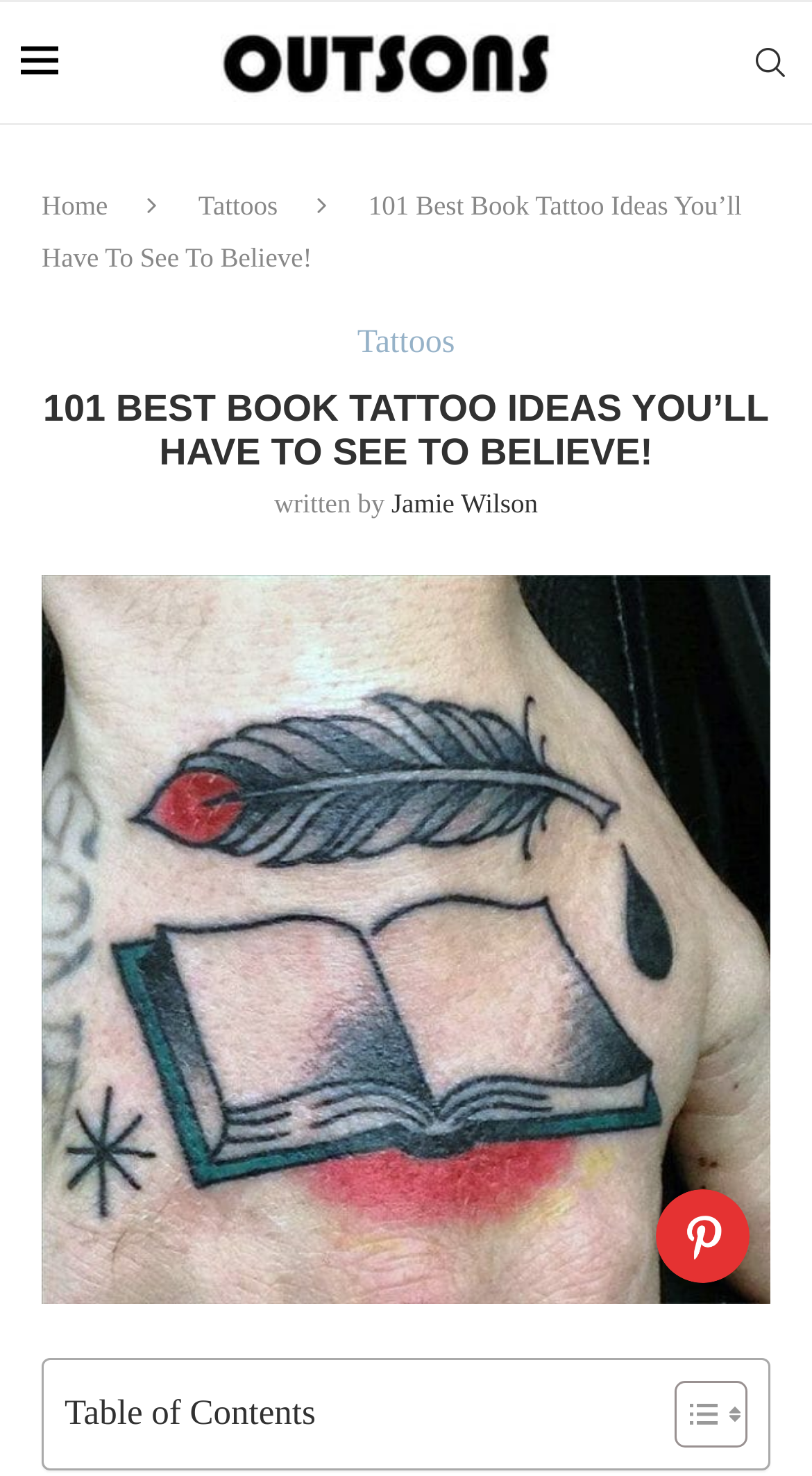Given the element description: "Jamie Wilson", predict the bounding box coordinates of this UI element. The coordinates must be four float numbers between 0 and 1, given as [left, top, right, bottom].

[0.482, 0.33, 0.662, 0.351]